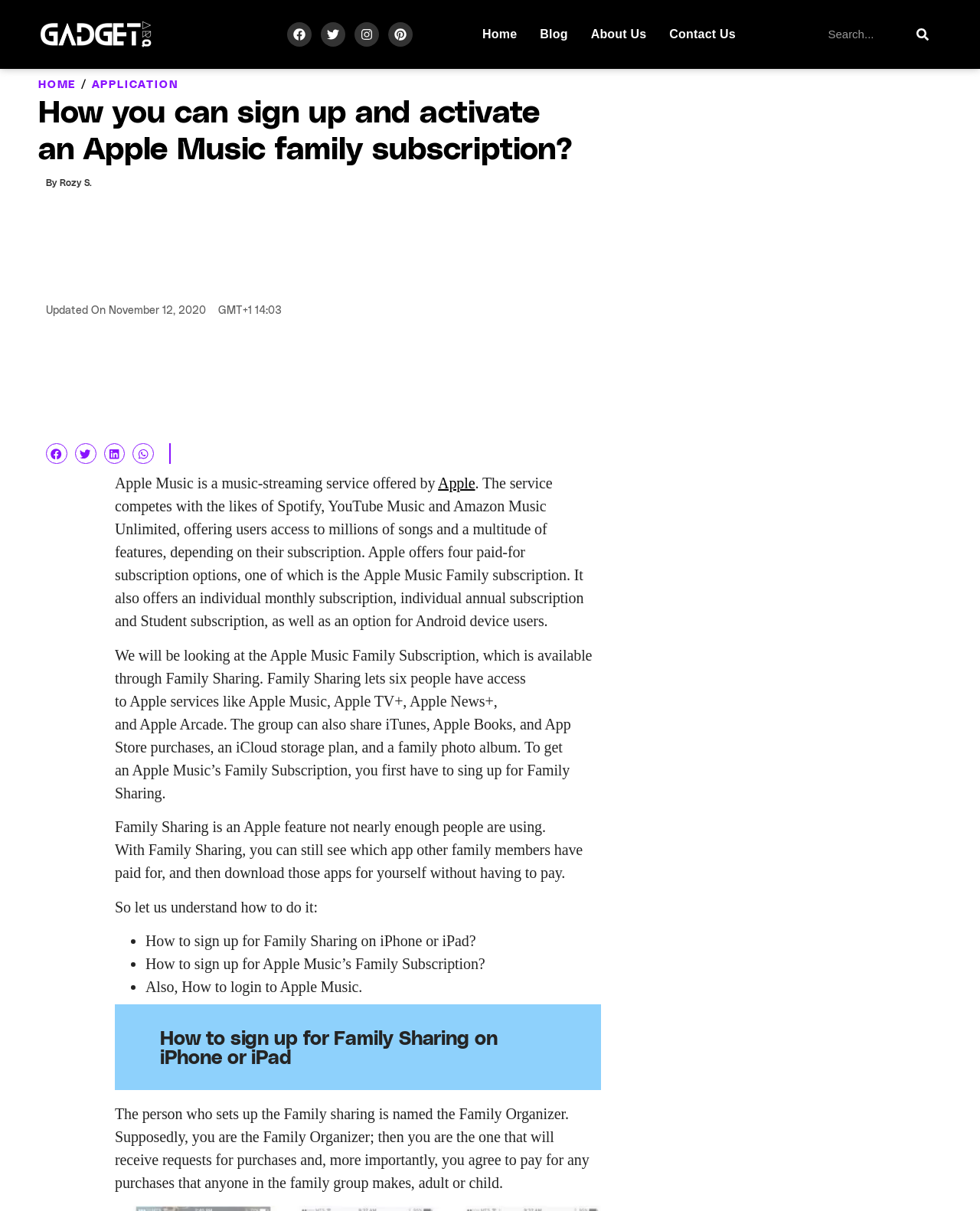Based on the element description About Us, identify the bounding box of the UI element in the given webpage screenshot. The coordinates should be in the format (top-left x, top-left y, bottom-right x, bottom-right y) and must be between 0 and 1.

[0.603, 0.014, 0.66, 0.043]